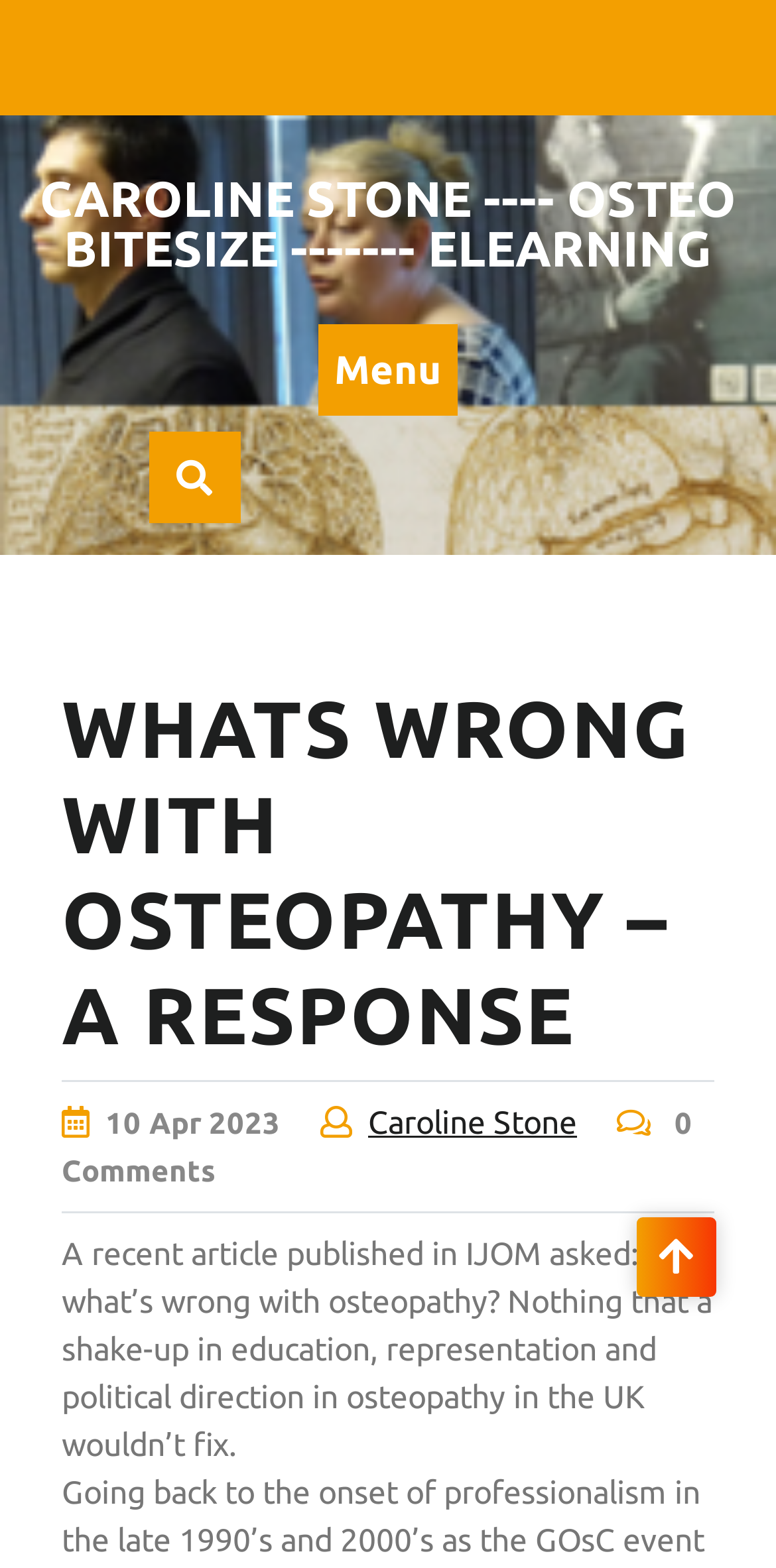Describe all significant elements and features of the webpage.

The webpage appears to be a blog post or article titled "Whats wrong with osteopathy – a response" by Caroline Stone. At the top of the page, there is a link with the author's name and website information. Below this, there is an expandable button, which is currently collapsed. 

To the left of the button, there is a smaller link with no text. The main heading of the article is centered on the page, taking up most of the width. 

On the lower part of the page, there is a section with the date "10 Apr 2023" and a link to the author's name. Next to this, there is a text stating "0 Comments". 

The main content of the article starts below this section, with a paragraph of text that discusses the topic of osteopathy. At the end of this paragraph, there is a small icon represented by the Unicode character "\uf062".